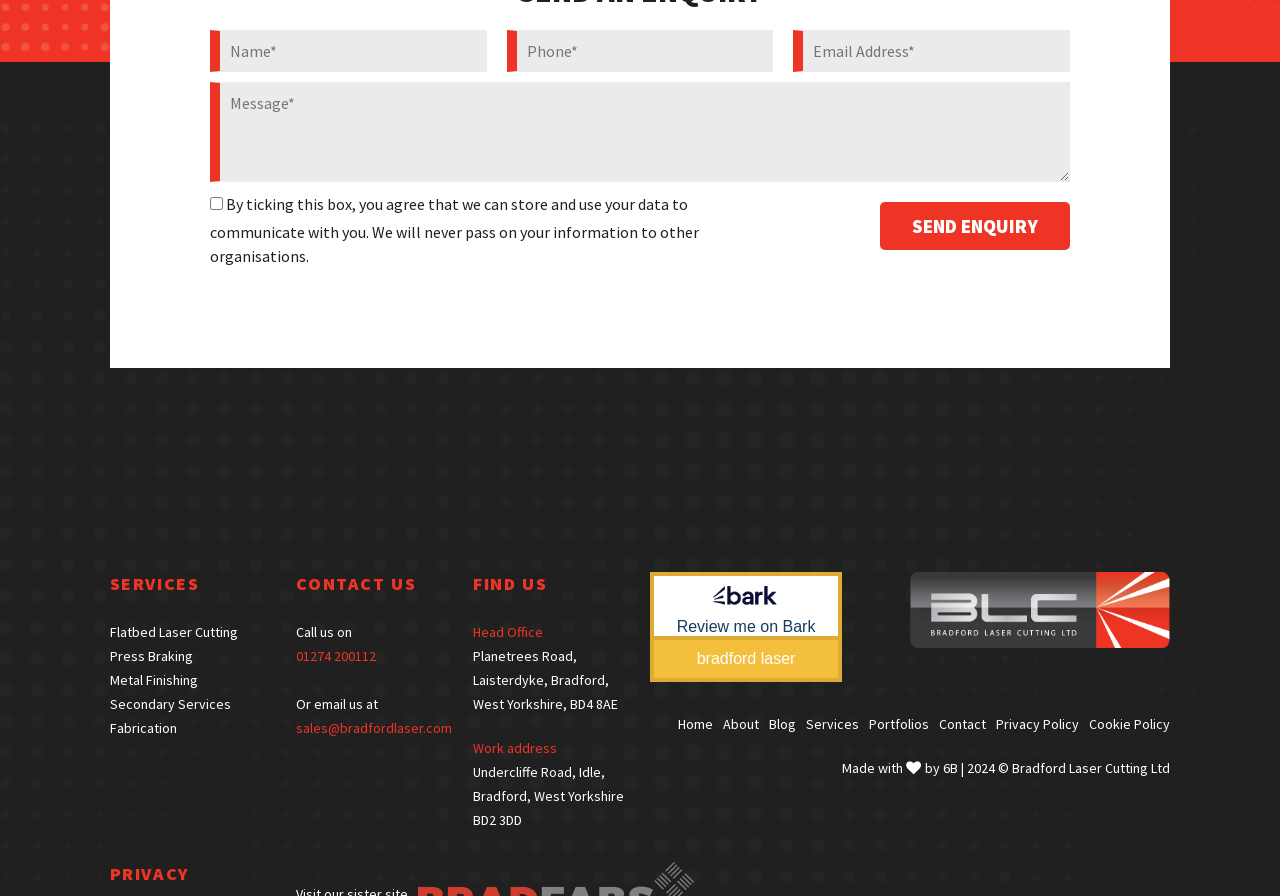Given the element description "Flatbed Laser Cutting" in the screenshot, predict the bounding box coordinates of that UI element.

[0.086, 0.696, 0.186, 0.716]